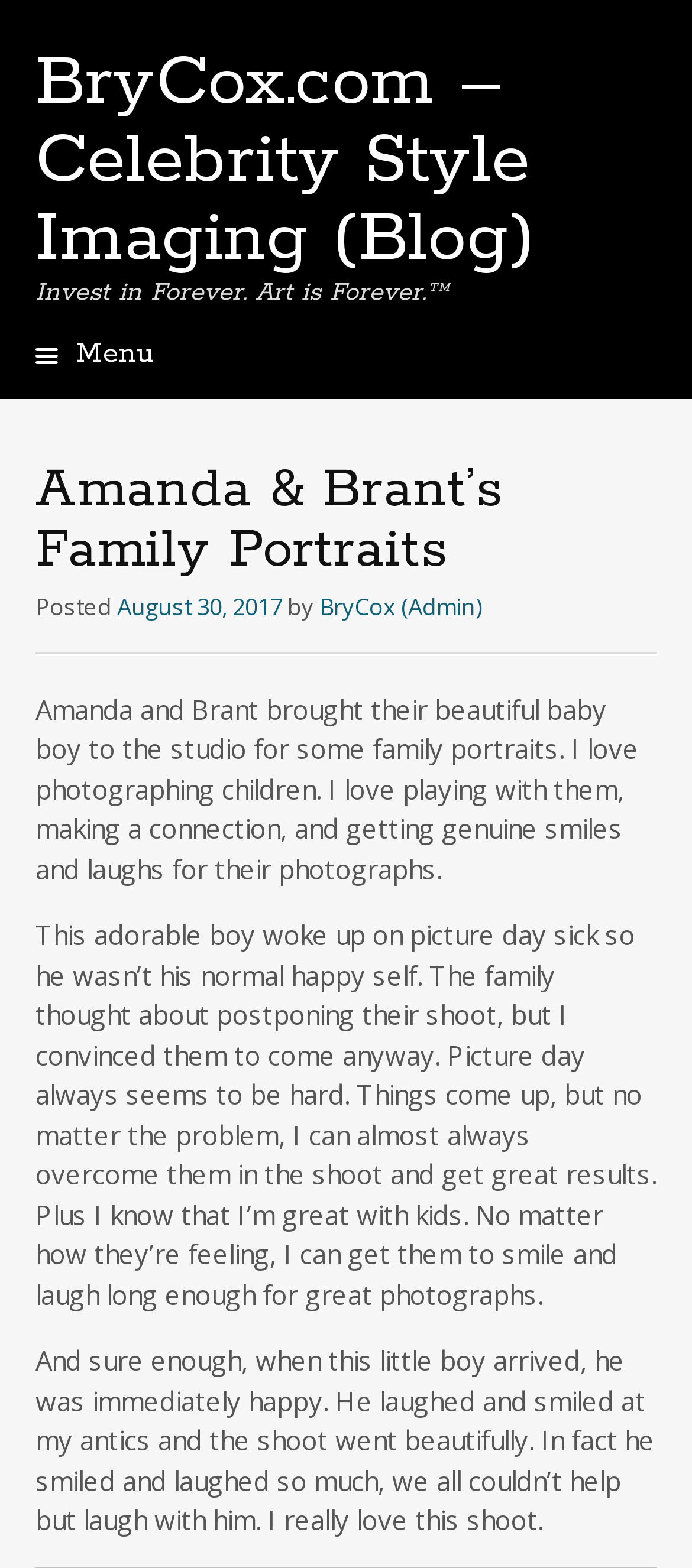Extract the bounding box coordinates for the UI element described as: "BryCox (Admin)".

[0.462, 0.377, 0.695, 0.397]